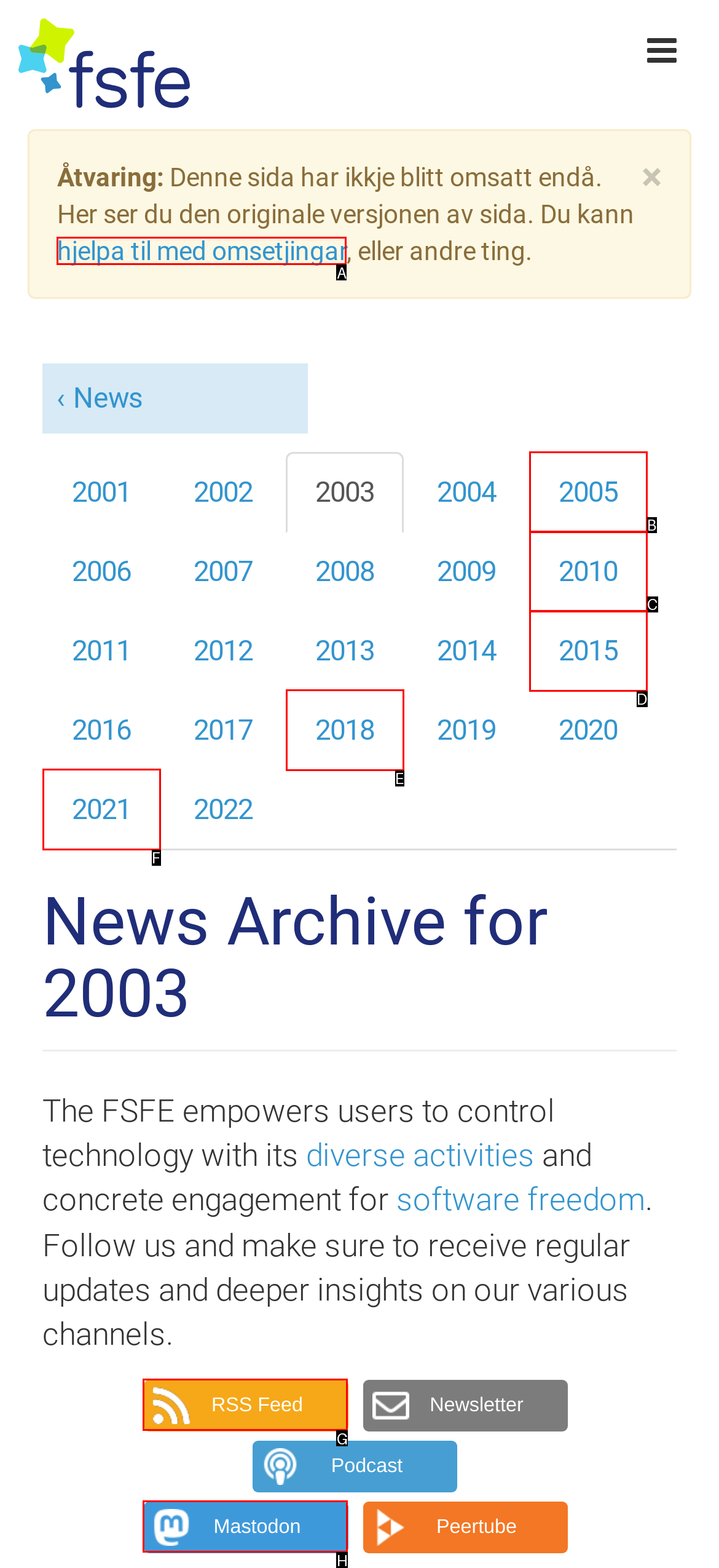Given the task: Help with translations, tell me which HTML element to click on.
Answer with the letter of the correct option from the given choices.

A